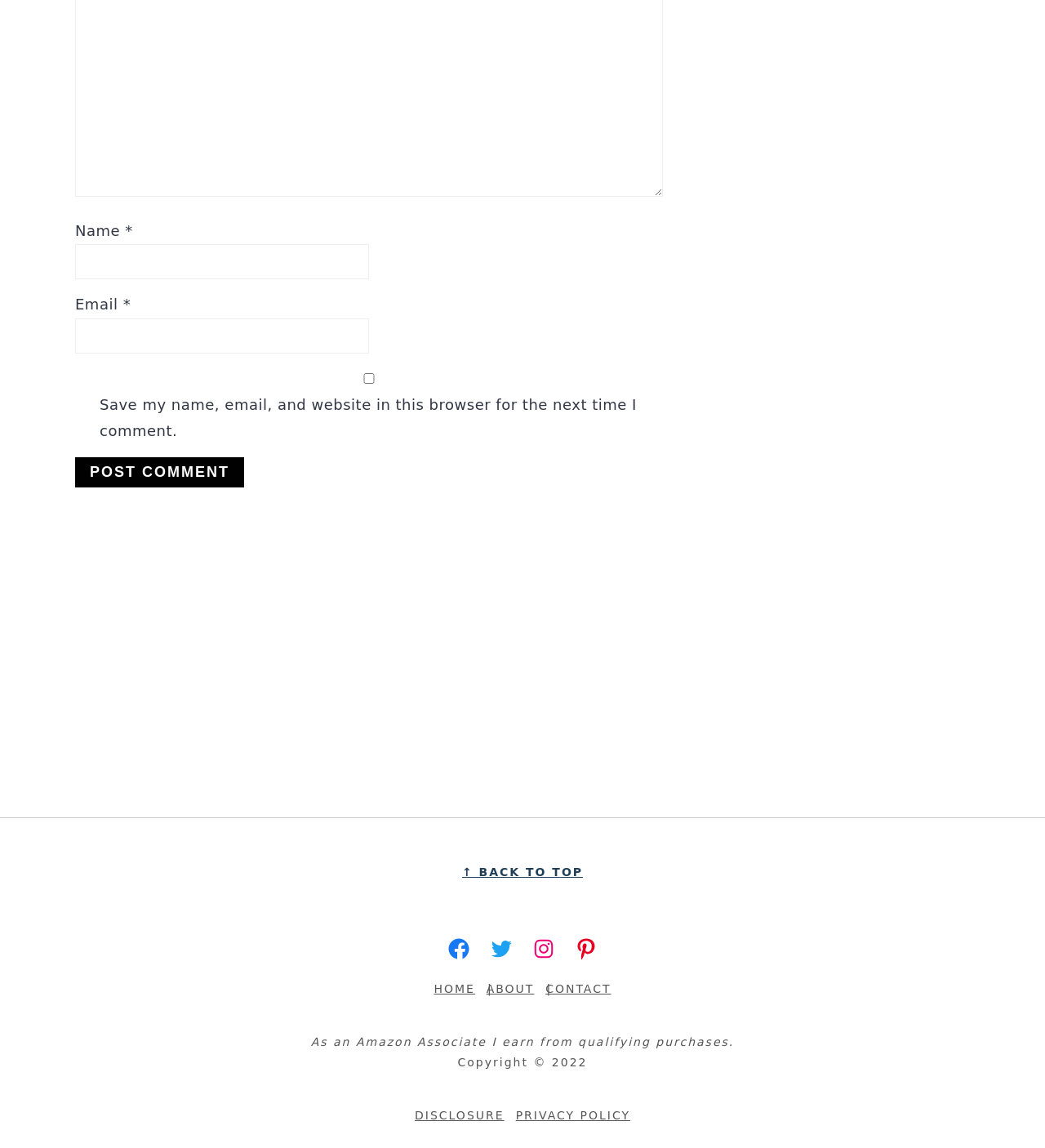Identify the bounding box coordinates of the area that should be clicked in order to complete the given instruction: "Input your email". The bounding box coordinates should be four float numbers between 0 and 1, i.e., [left, top, right, bottom].

[0.072, 0.277, 0.353, 0.308]